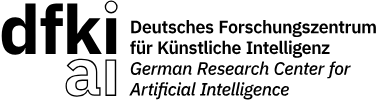Detail every aspect of the image in your caption.

The image showcases the logo of the Deutsches Forschungszentrum für Künstliche Intelligenz, commonly known as DFKI, which translates to the German Research Center for Artificial Intelligence. The logo prominently features the acronym "dfki" styled in lowercase letters, with the letters "d," "f," "k," and "i" presented in bold, black font. Below the acronym, in a smaller but equally legible font, the full name "Deutsches Forschungszentrum für Künstliche Intelligenz" is displayed, followed by its English equivalent, "German Research Center for Artificial Intelligence." This visual representation underscores DFKI's commitment to advancing research and development in the field of artificial intelligence.